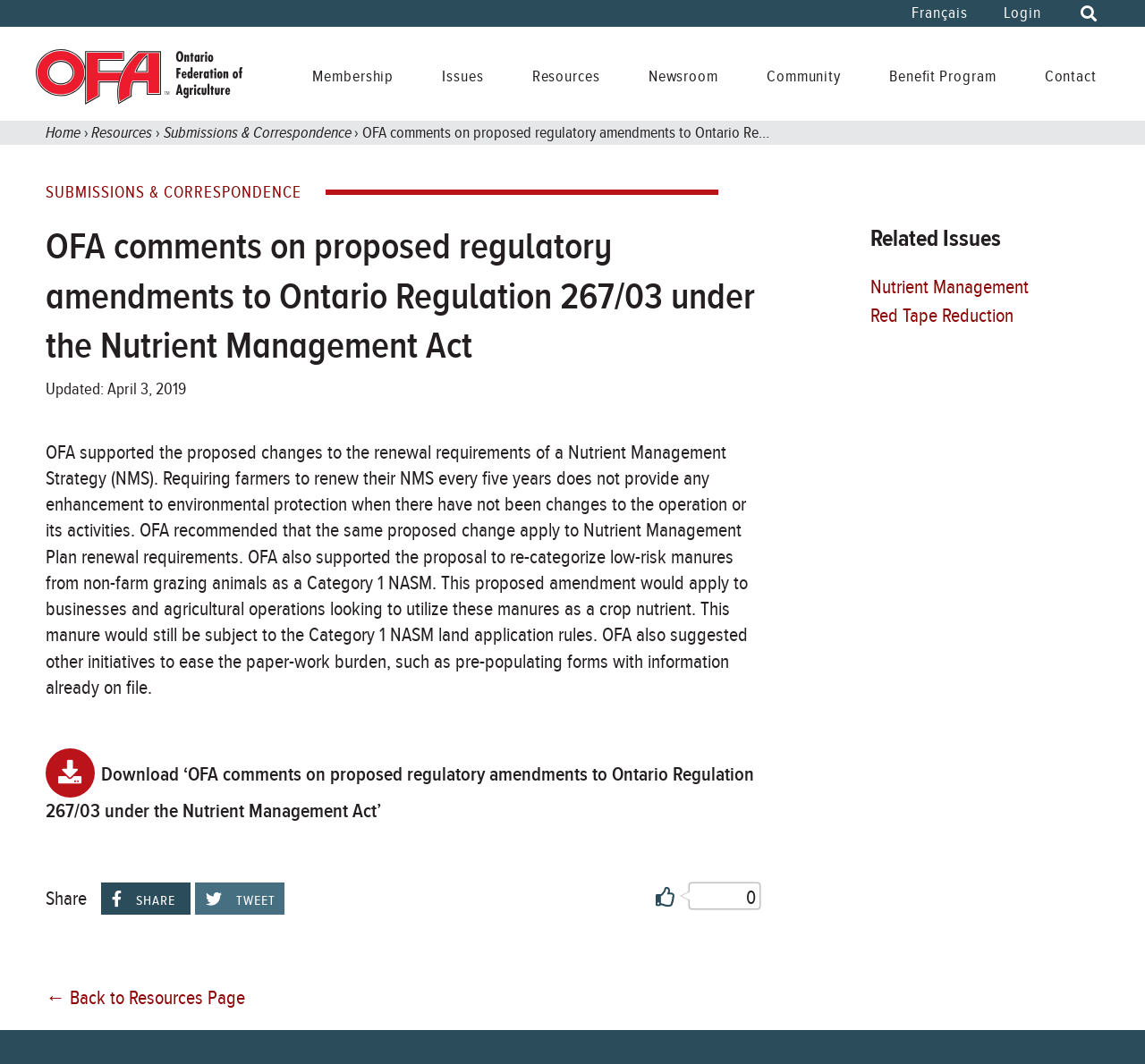Provide the bounding box coordinates of the HTML element described as: "Submissions & Correspondence". The bounding box coordinates should be four float numbers between 0 and 1, i.e., [left, top, right, bottom].

[0.143, 0.113, 0.307, 0.134]